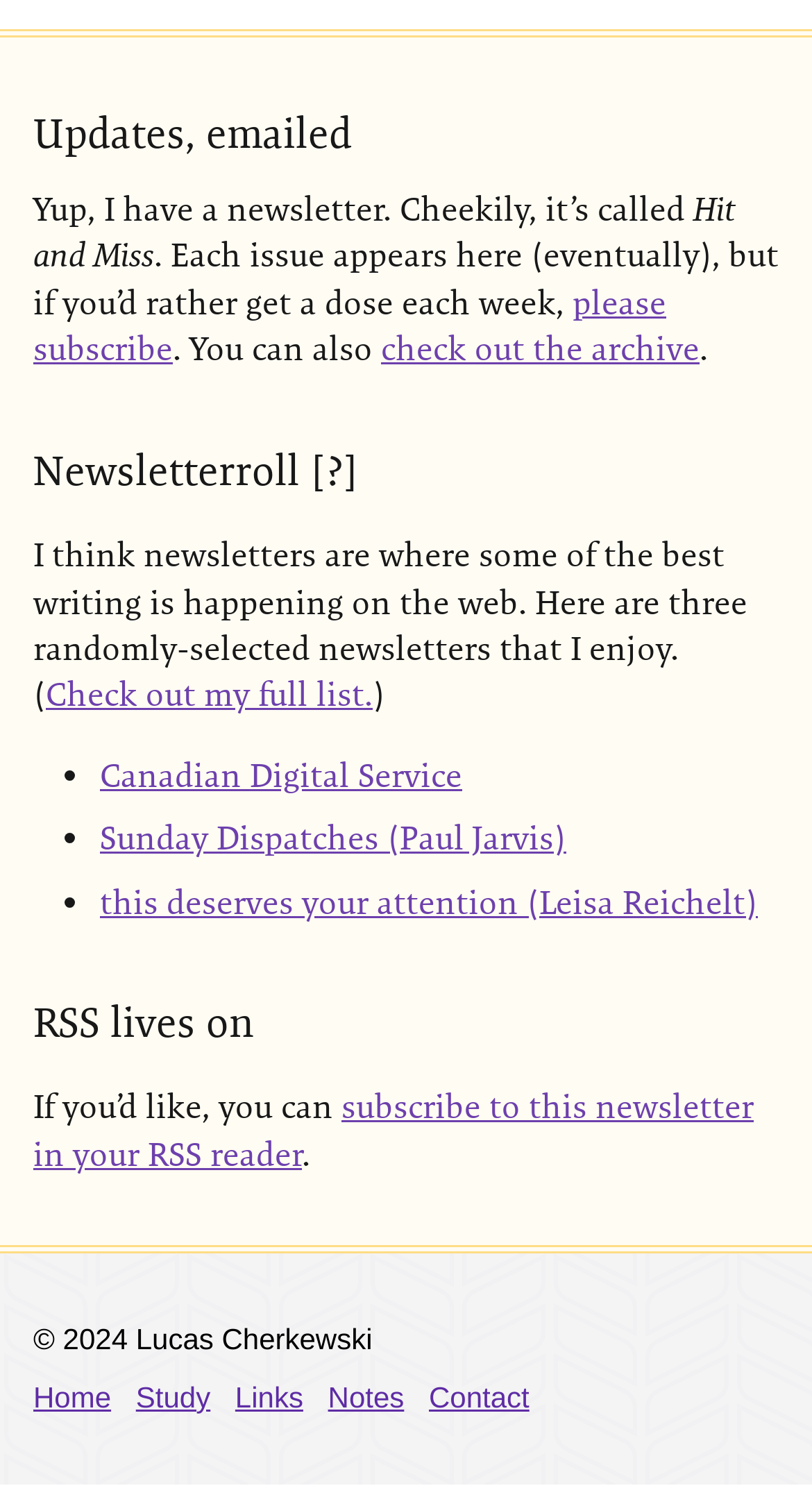What are the other sections of the website?
Based on the image, answer the question with as much detail as possible.

The other sections of the website can be found at the bottom of the webpage, where five links are listed: 'Home', 'Study', 'Links', 'Notes', and 'Contact'.